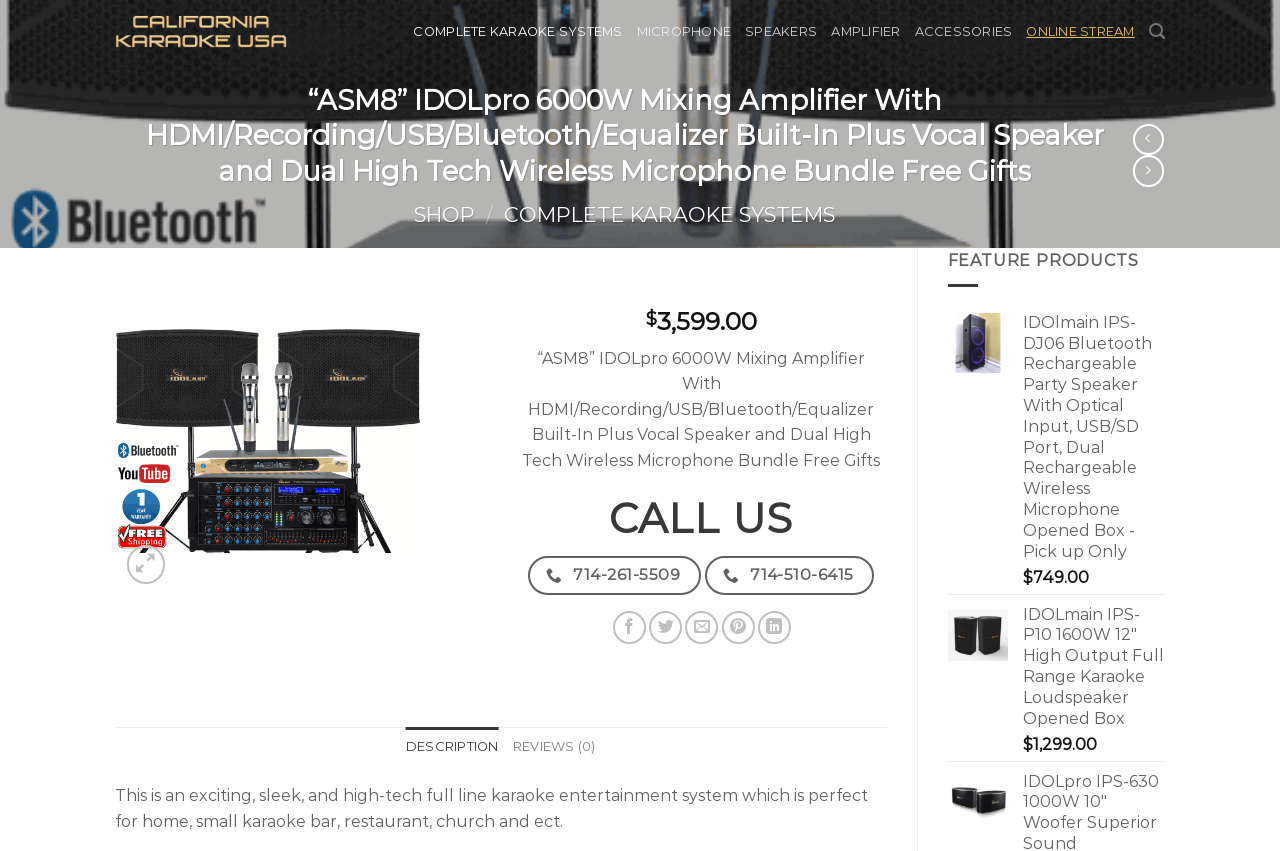Reply to the question with a single word or phrase:
How many ways can you share this product?

5